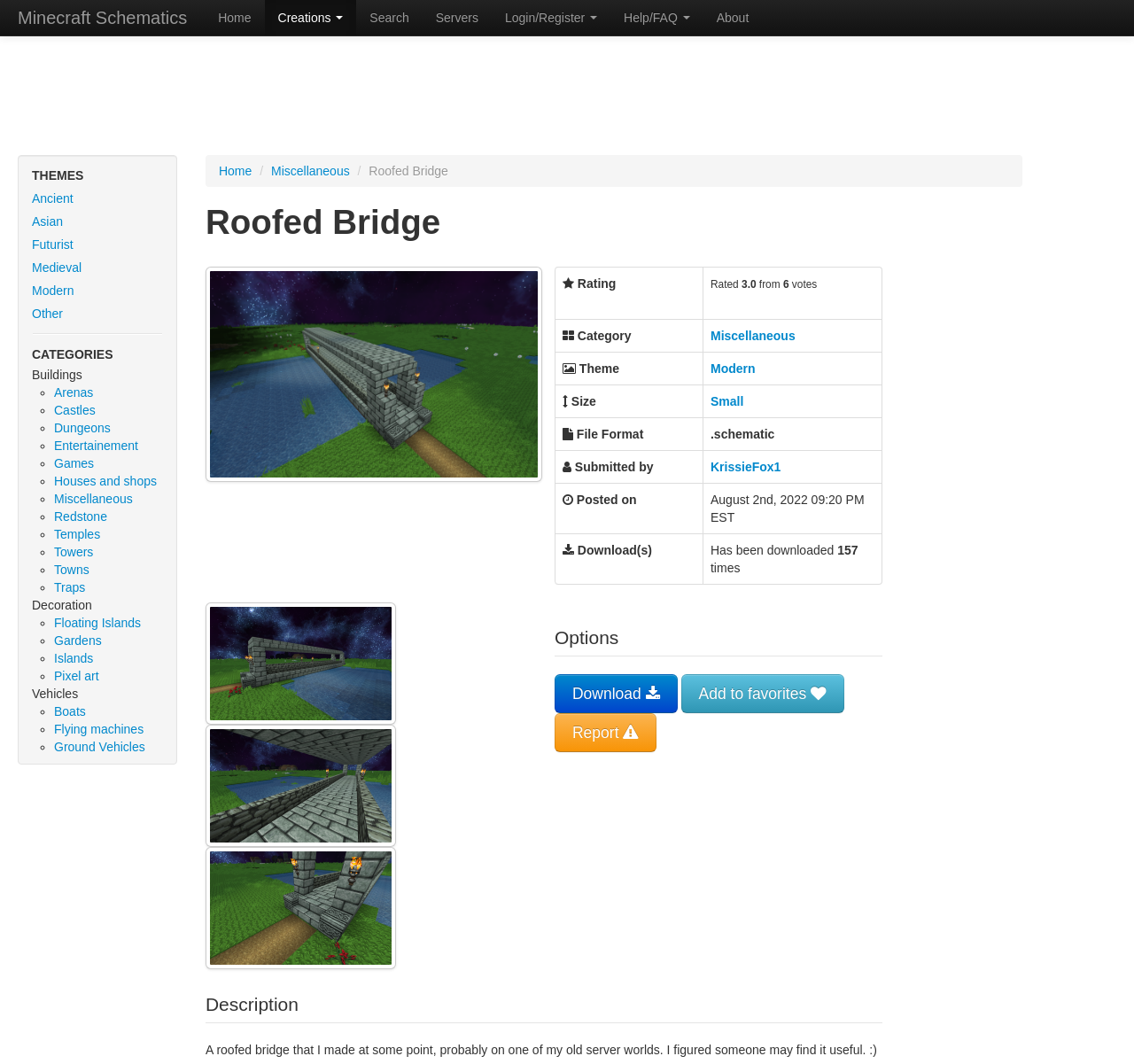Use the information in the screenshot to answer the question comprehensively: What is the category of the creation?

I found the category by looking at the table with the heading 'Roofed Bridge' and finding the row with the label 'Category', which has the value 'Miscellaneous'.